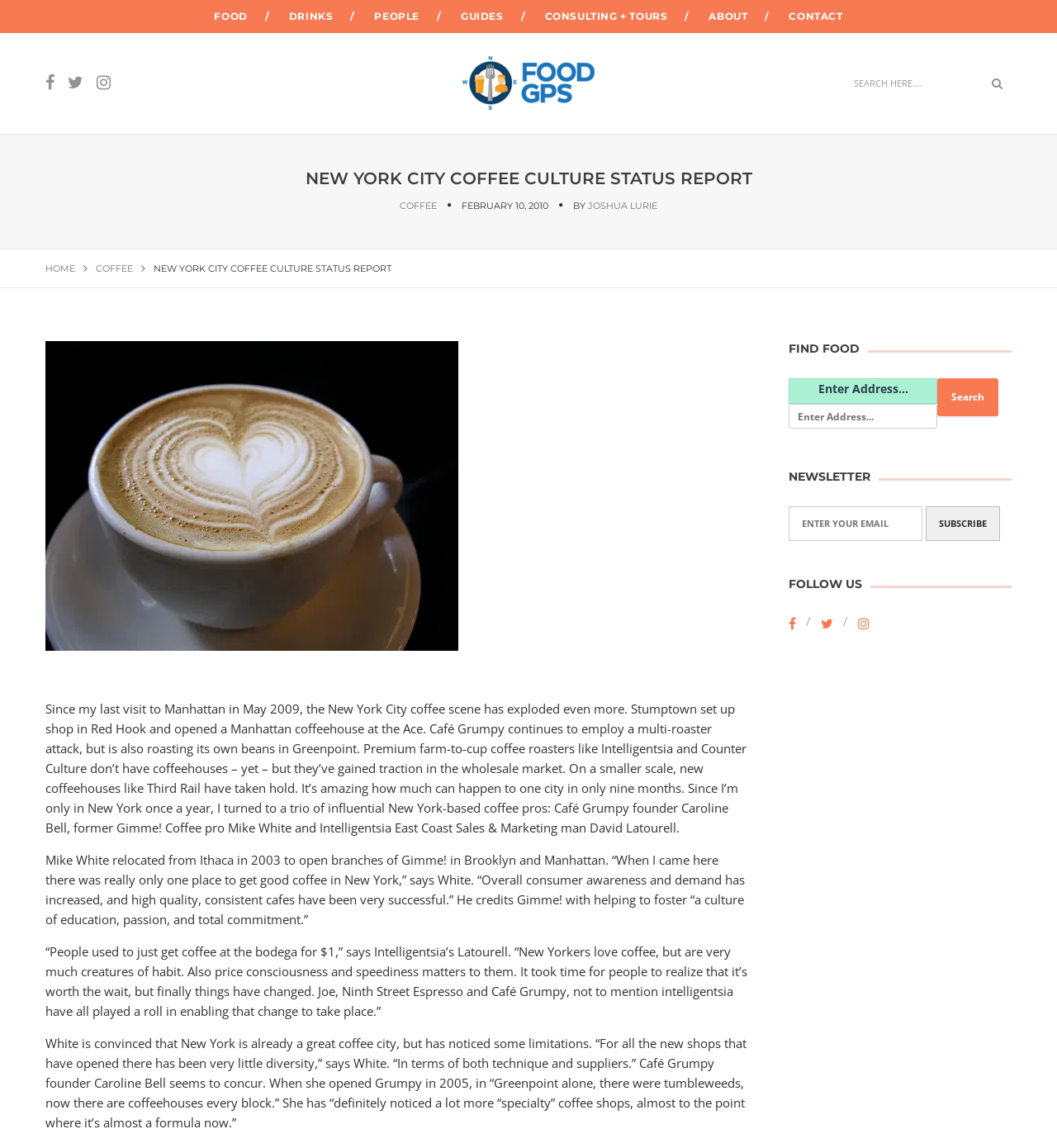What is the name of the website?
Using the visual information, reply with a single word or short phrase.

Food GPS